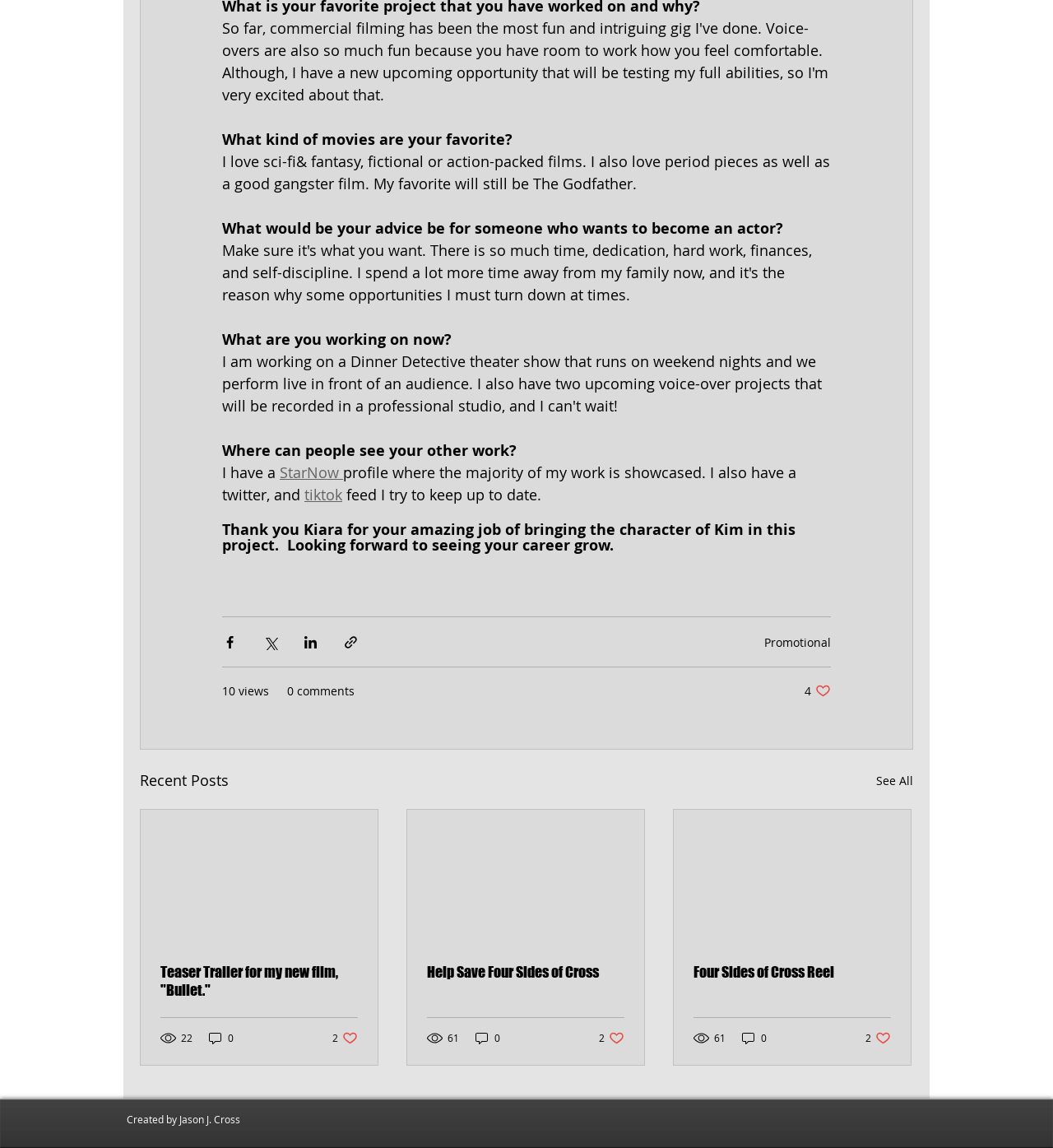What is the name of the person who created this website?
Provide an in-depth answer to the question, covering all aspects.

I found the answer by looking at the bottom of the webpage, where it says 'Created by Jason J. Cross'.